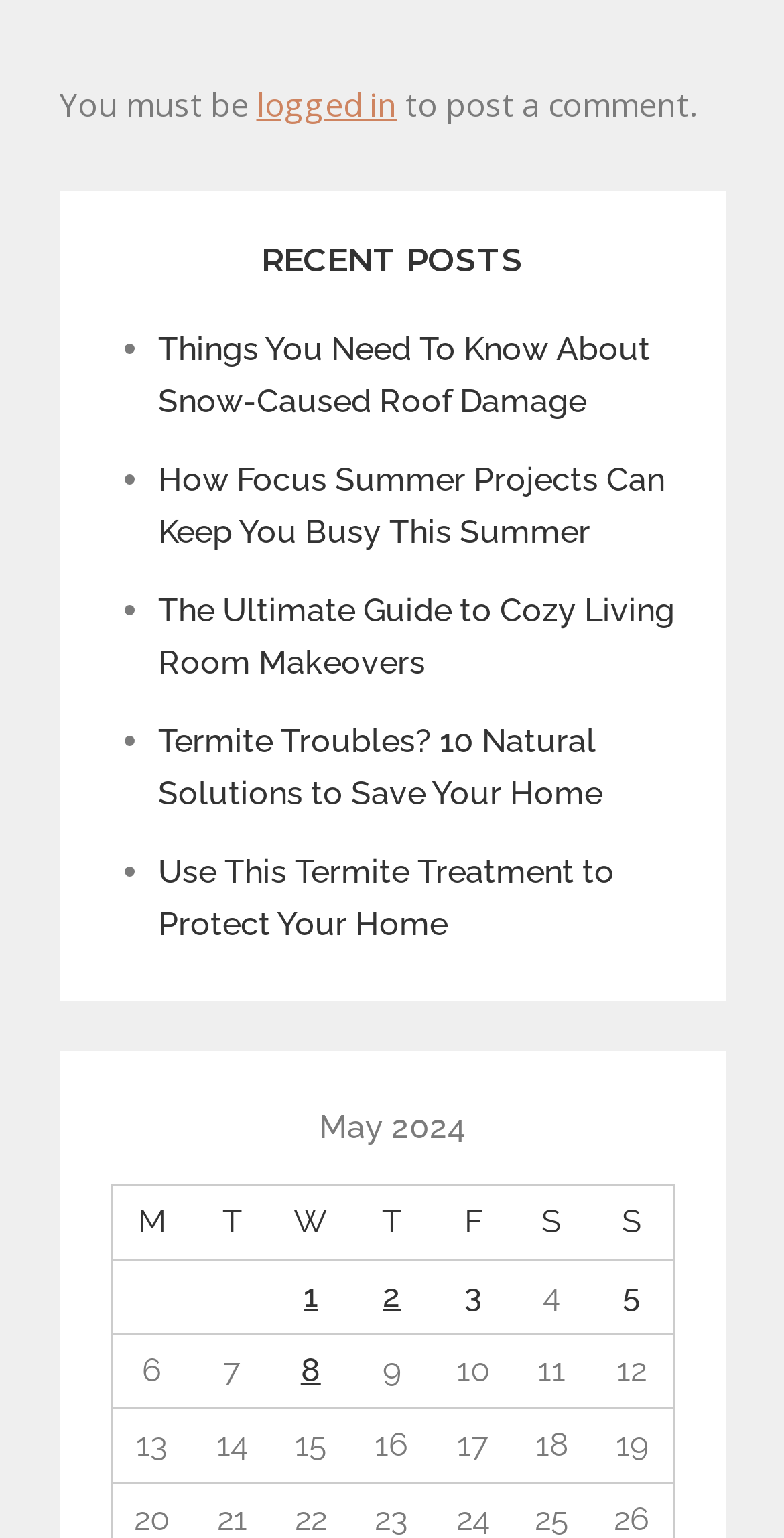Can you give a detailed response to the following question using the information from the image? How many recent posts are listed?

I counted the number of links under the 'RECENT POSTS' heading, and there are 5 links listed.